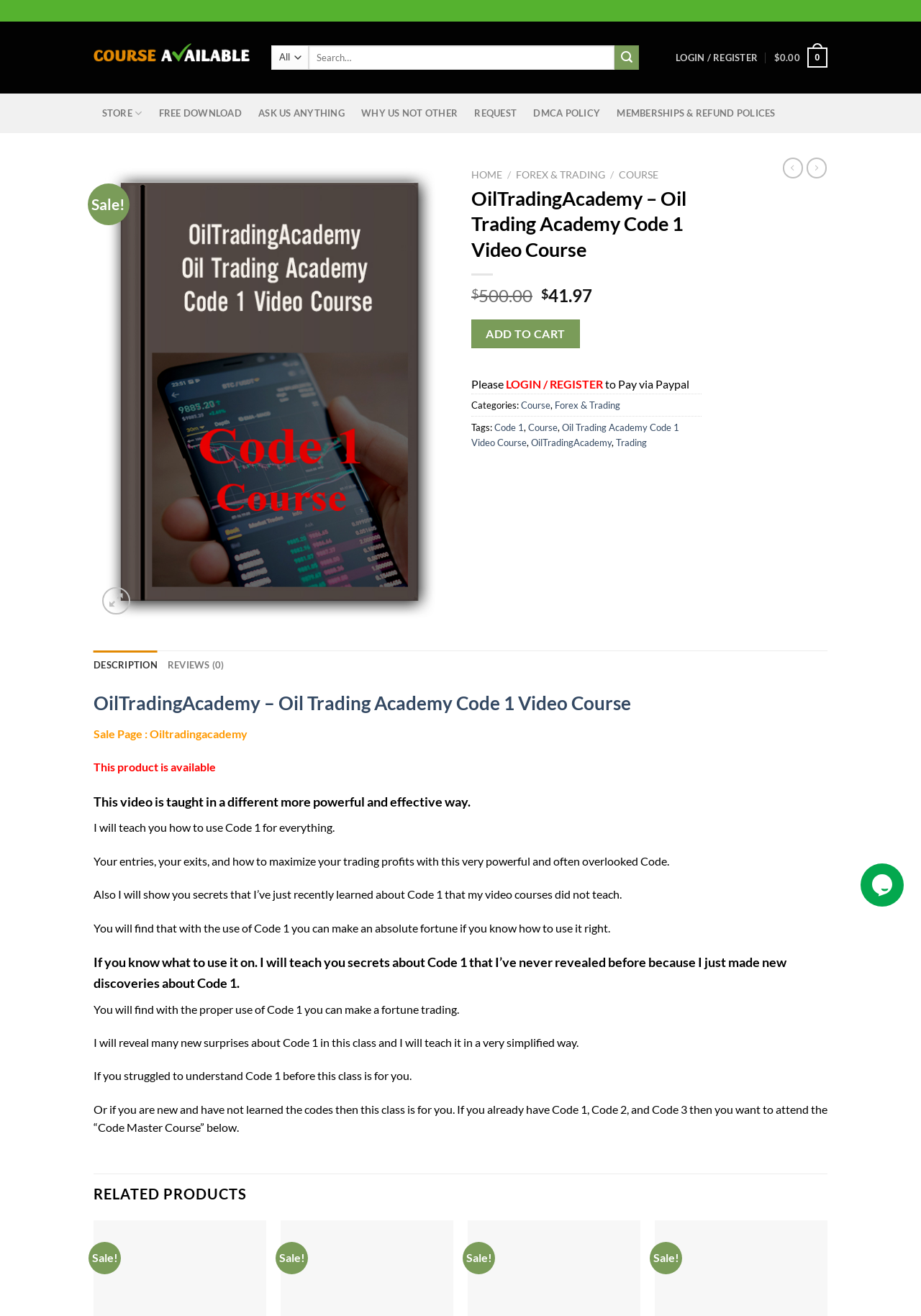What is the discounted price of the course?
Look at the image and respond with a single word or a short phrase.

$41.97